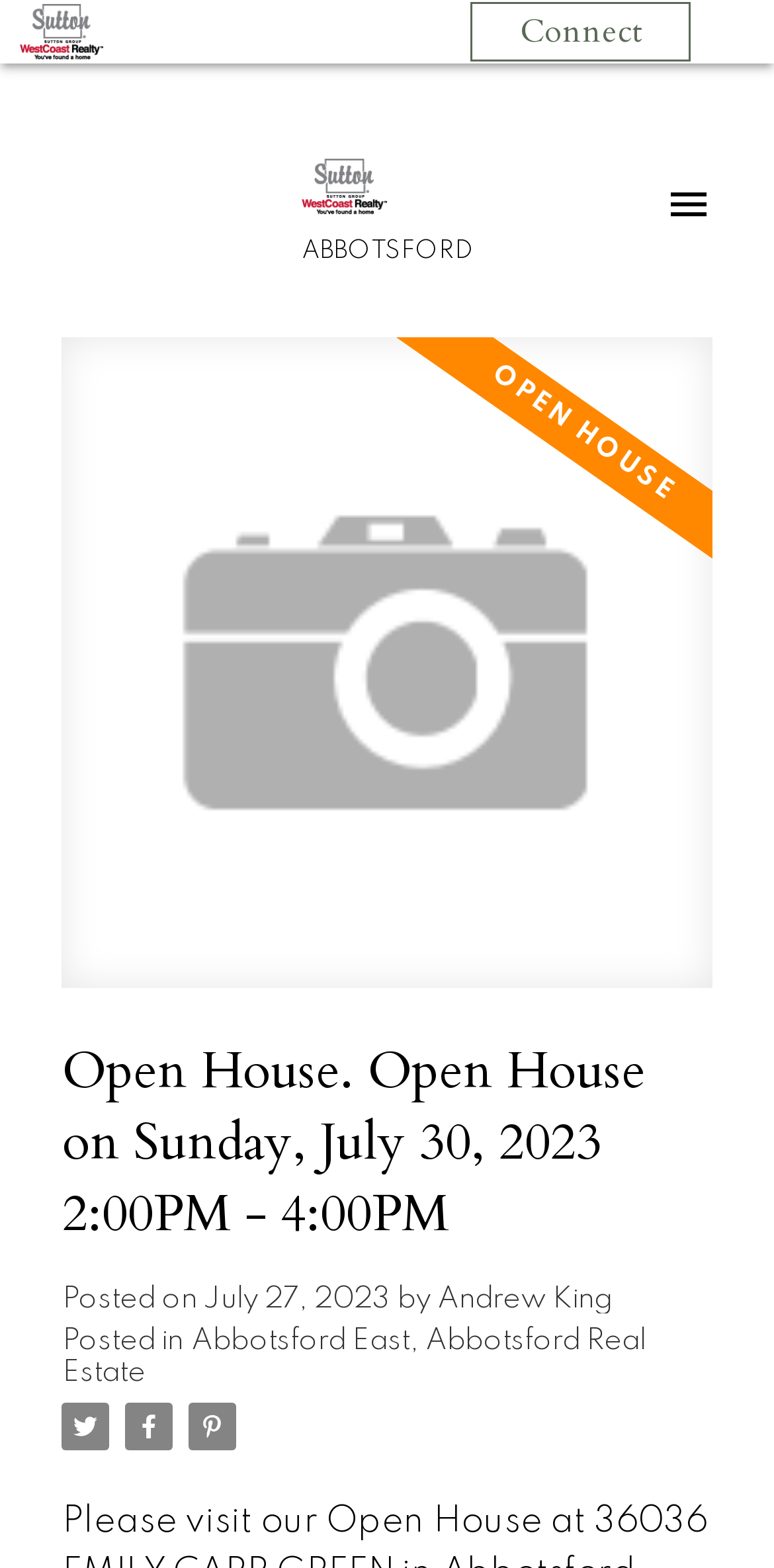Bounding box coordinates should be in the format (top-left x, top-left y, bottom-right x, bottom-right y) and all values should be floating point numbers between 0 and 1. Determine the bounding box coordinate for the UI element described as: Connect

[0.608, 0.002, 0.893, 0.039]